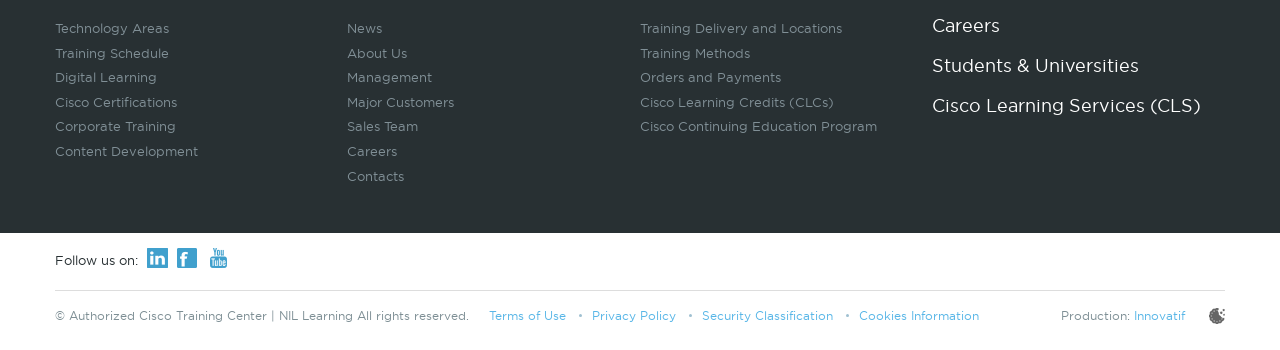Give the bounding box coordinates for this UI element: "Cisco Certifications". The coordinates should be four float numbers between 0 and 1, arranged as [left, top, right, bottom].

[0.043, 0.271, 0.138, 0.311]